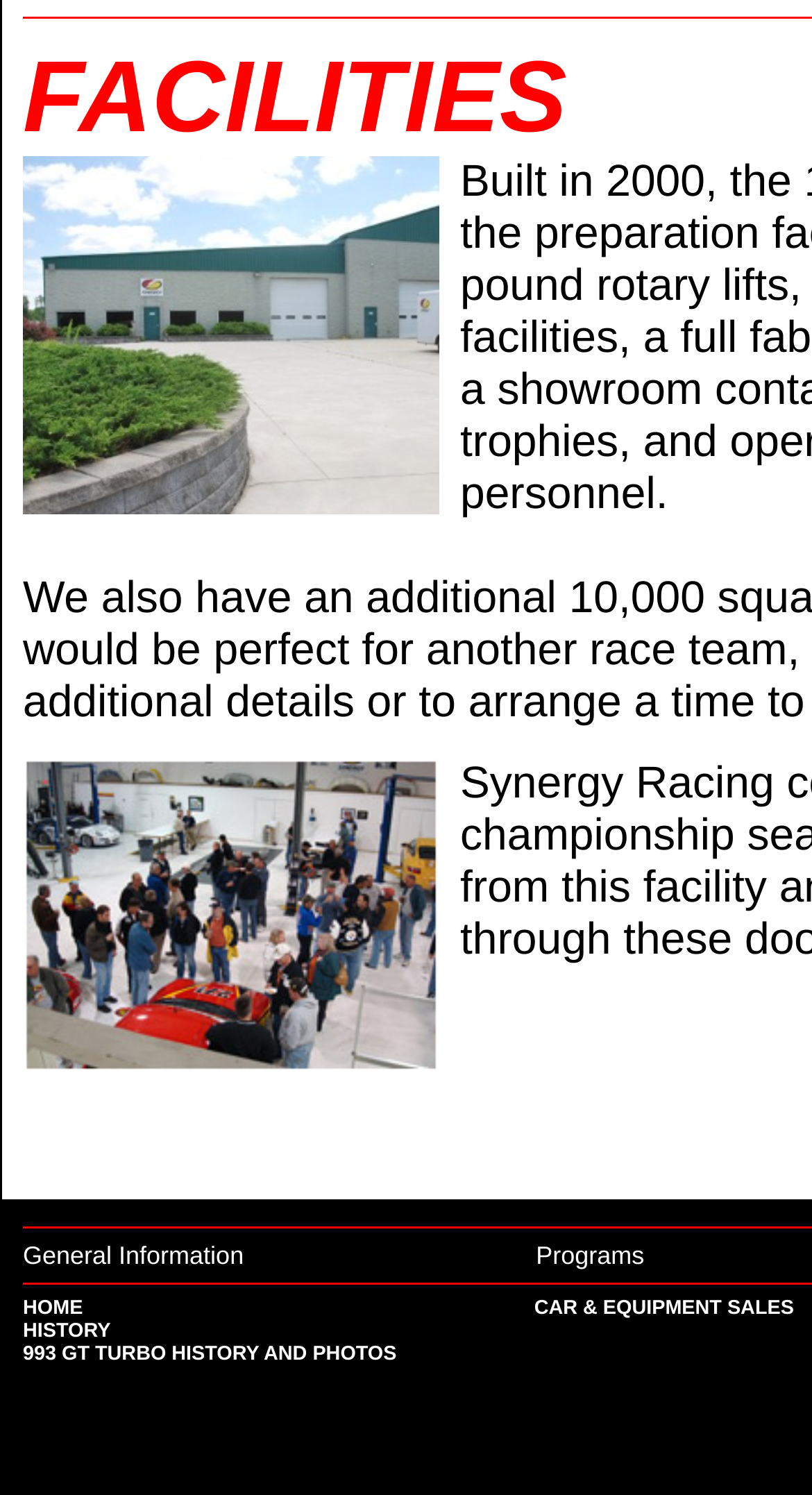What is the text of the second table cell in the first row?
Based on the visual, give a brief answer using one word or a short phrase.

HISTORY